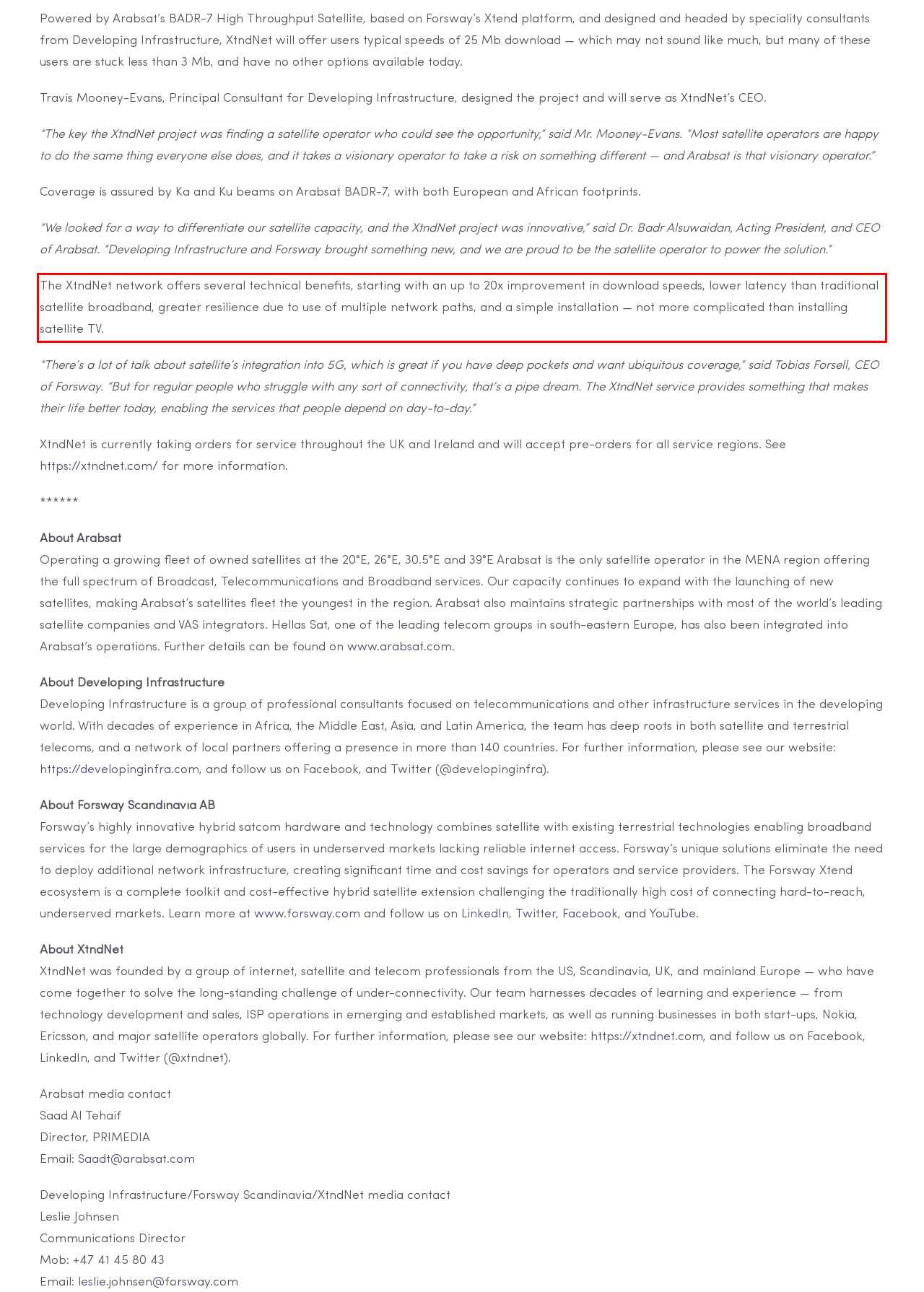Please examine the webpage screenshot containing a red bounding box and use OCR to recognize and output the text inside the red bounding box.

The XtndNet network offers several technical benefits, starting with an up to 20x improvement in download speeds, lower latency than traditional satellite broadband, greater resilience due to use of multiple network paths, and a simple installation — not more complicated than installing satellite TV.